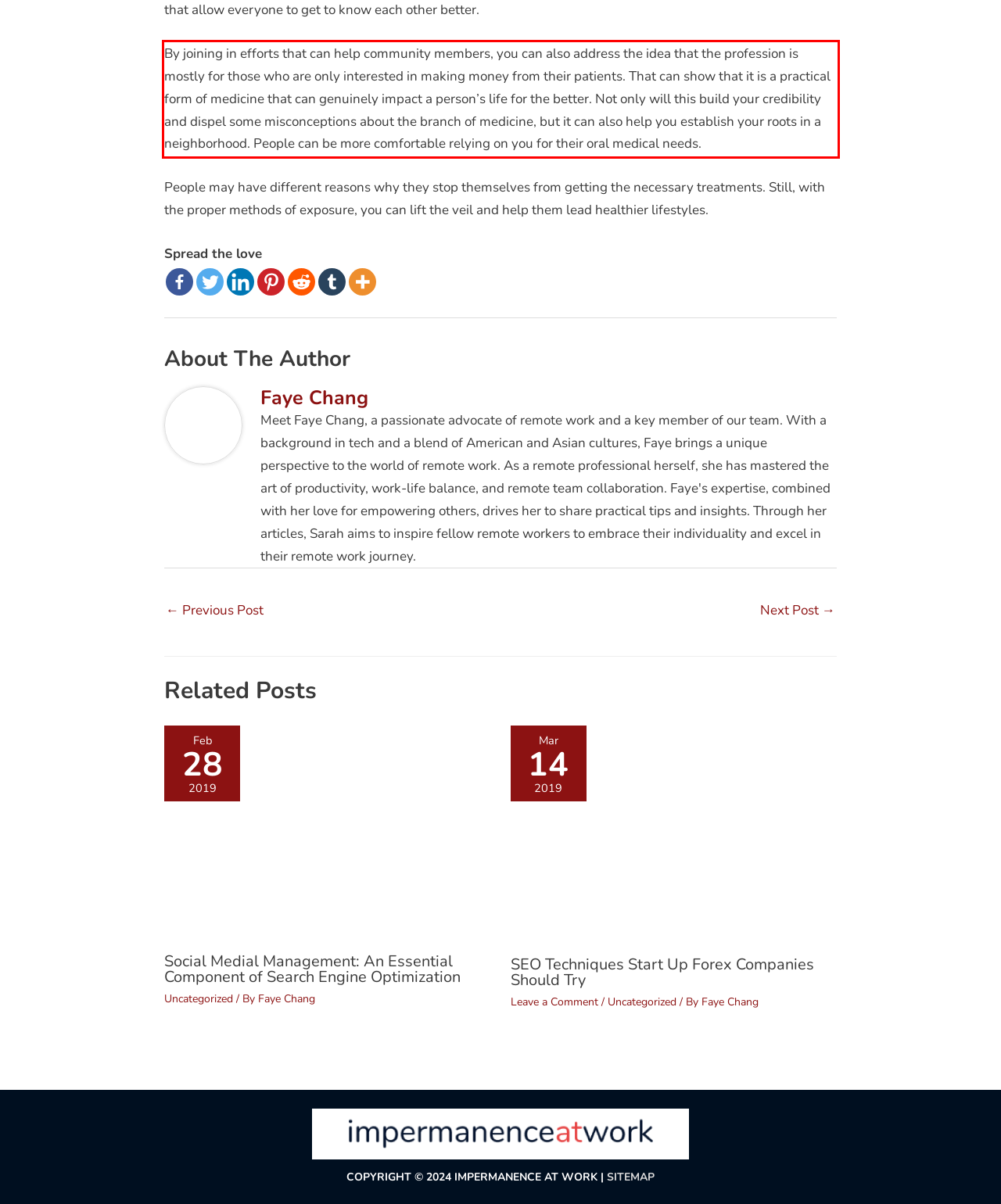You have a screenshot of a webpage where a UI element is enclosed in a red rectangle. Perform OCR to capture the text inside this red rectangle.

By joining in efforts that can help community members, you can also address the idea that the profession is mostly for those who are only interested in making money from their patients. That can show that it is a practical form of medicine that can genuinely impact a person’s life for the better. Not only will this build your credibility and dispel some misconceptions about the branch of medicine, but it can also help you establish your roots in a neighborhood. People can be more comfortable relying on you for their oral medical needs.